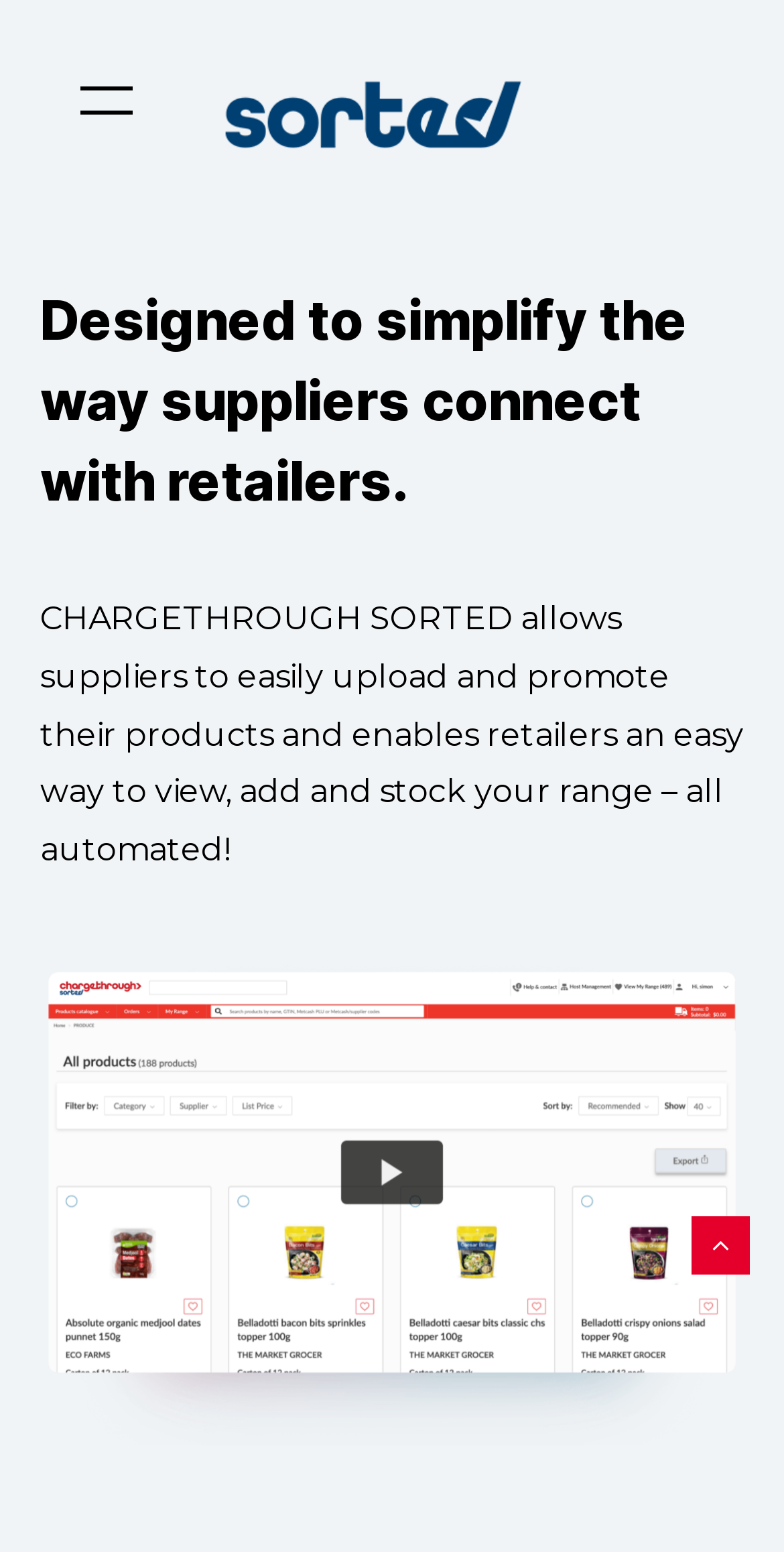Pinpoint the bounding box coordinates of the element to be clicked to execute the instruction: "view board of directors".

None